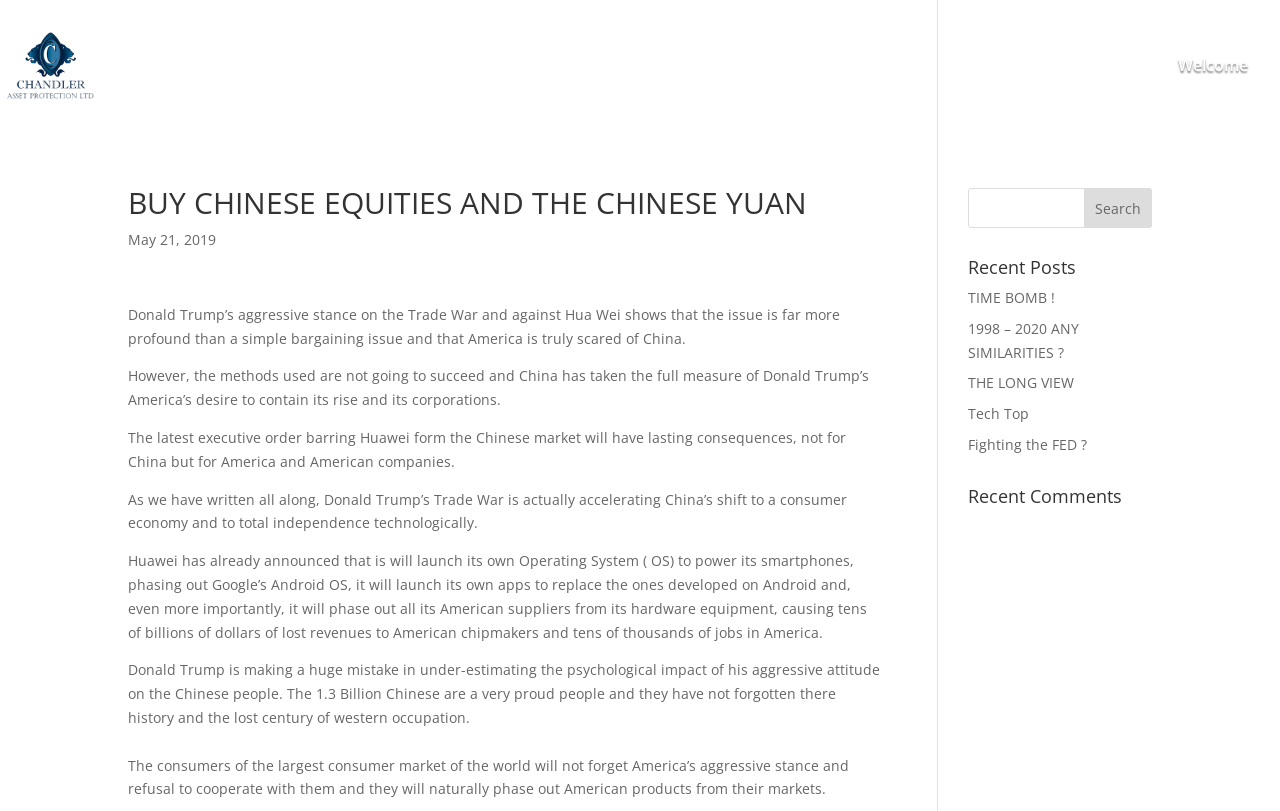What is the company mentioned in the article that will launch its own Operating System?
Please give a detailed answer to the question using the information shown in the image.

I found the company mentioned in the article by reading the static text element that mentions 'Huawei has already announced that is will launch its own Operating System ( OS) to power its smartphones...'.